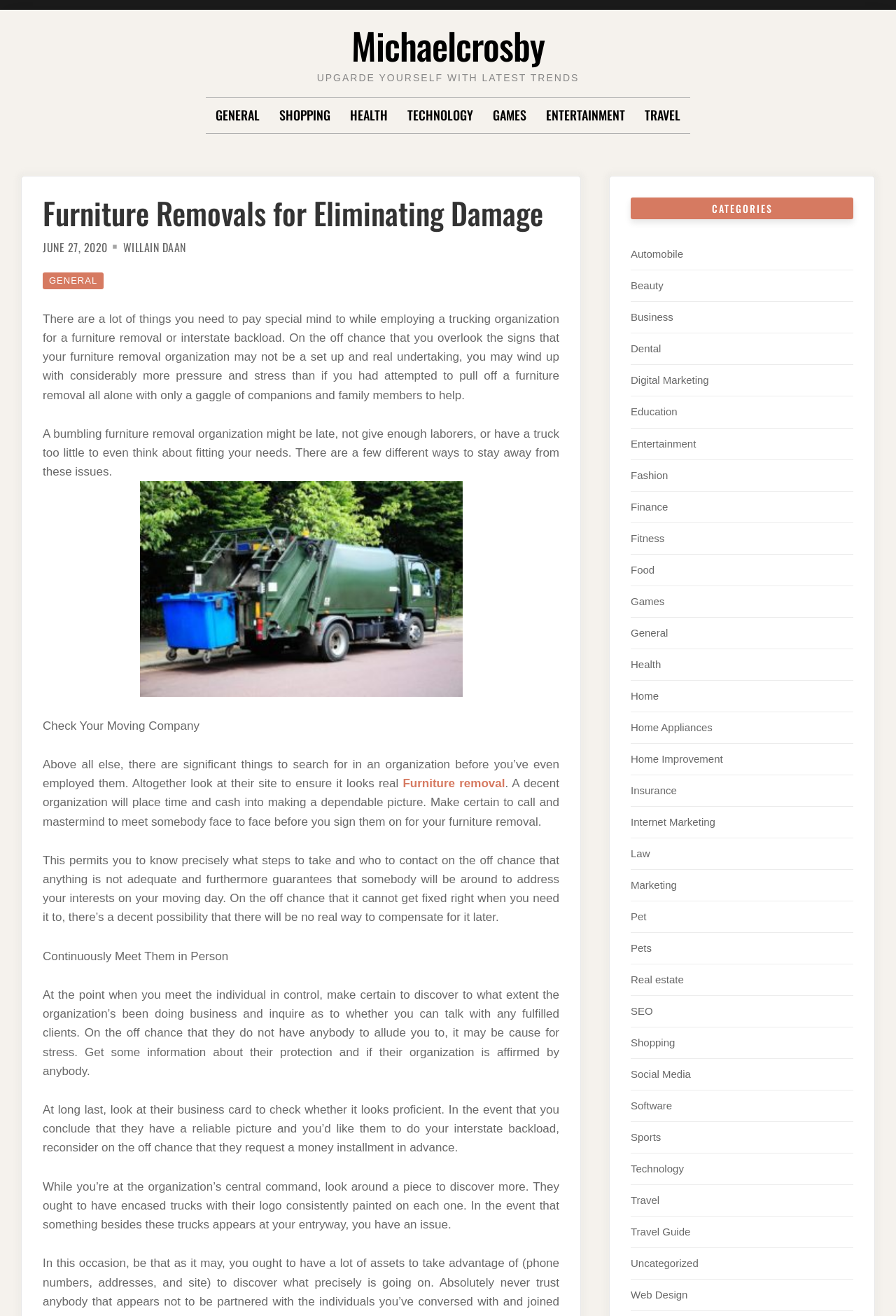What is the main topic of this webpage?
Can you provide an in-depth and detailed response to the question?

Based on the content of the webpage, it appears to be discussing tips and guidelines for hiring a furniture removal company, including how to check the company's credibility and what to look for in a reliable service provider.